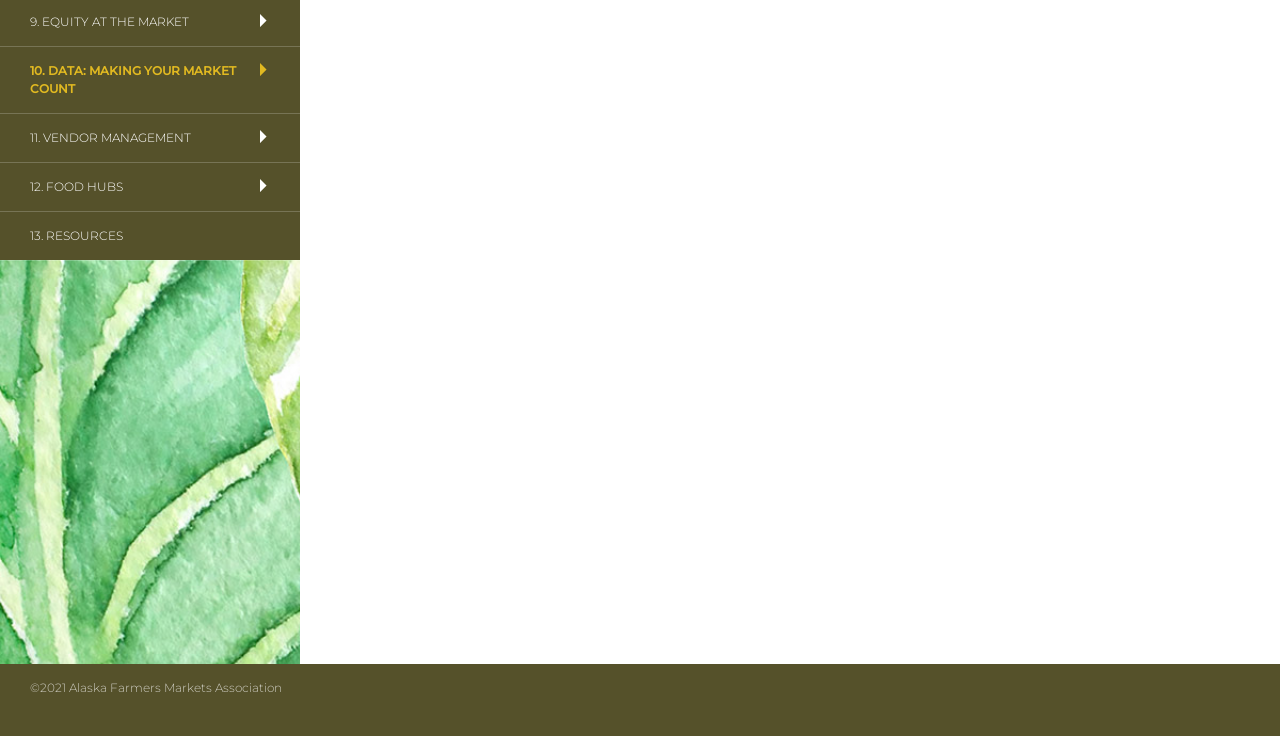Based on the element description: "11. Vendor Management", identify the UI element and provide its bounding box coordinates. Use four float numbers between 0 and 1, [left, top, right, bottom].

[0.0, 0.155, 0.234, 0.22]